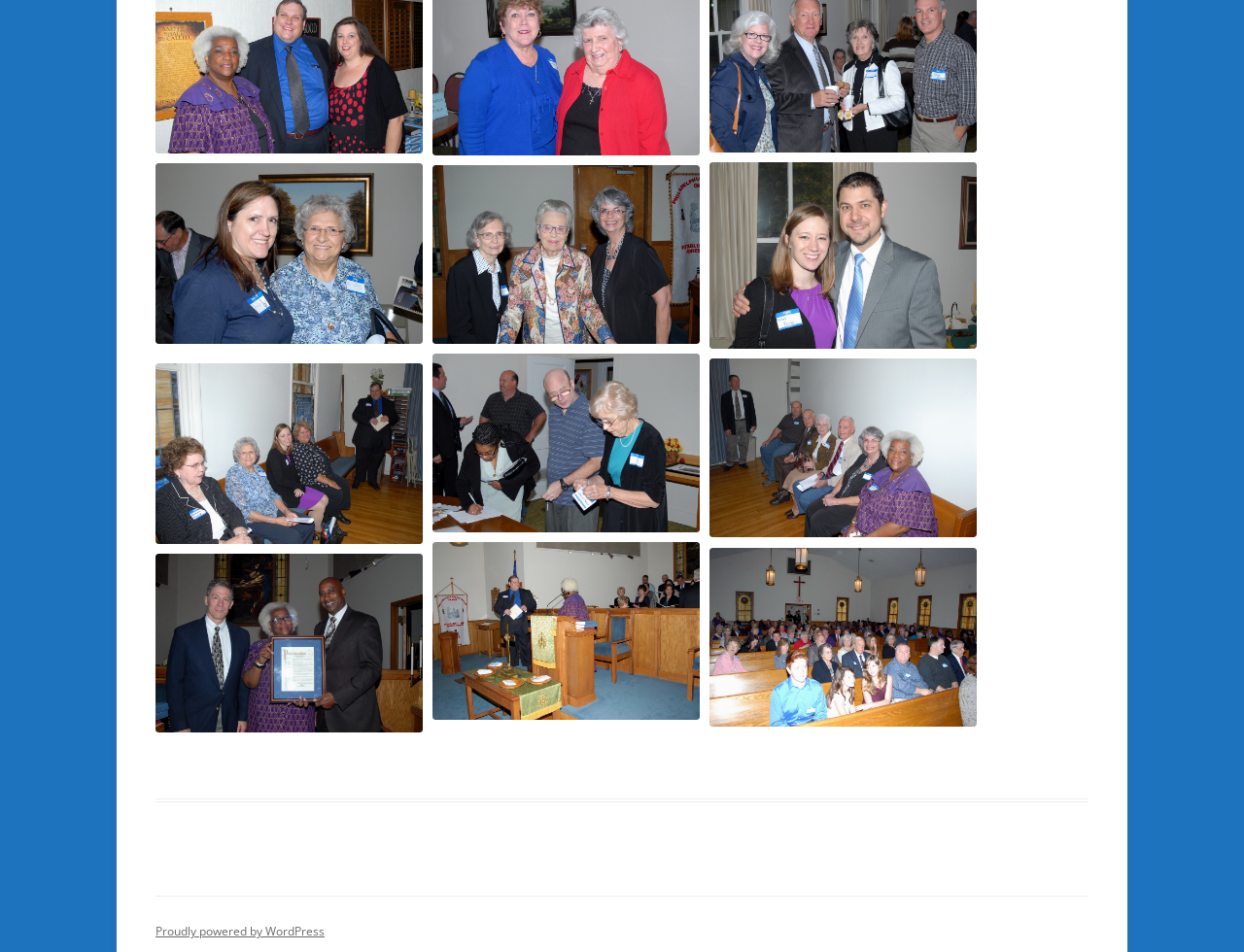Please determine the bounding box coordinates of the element's region to click for the following instruction: "View Jackie Hill, Barbara Gibson, Lynn Vandiver's profile".

[0.348, 0.173, 0.562, 0.361]